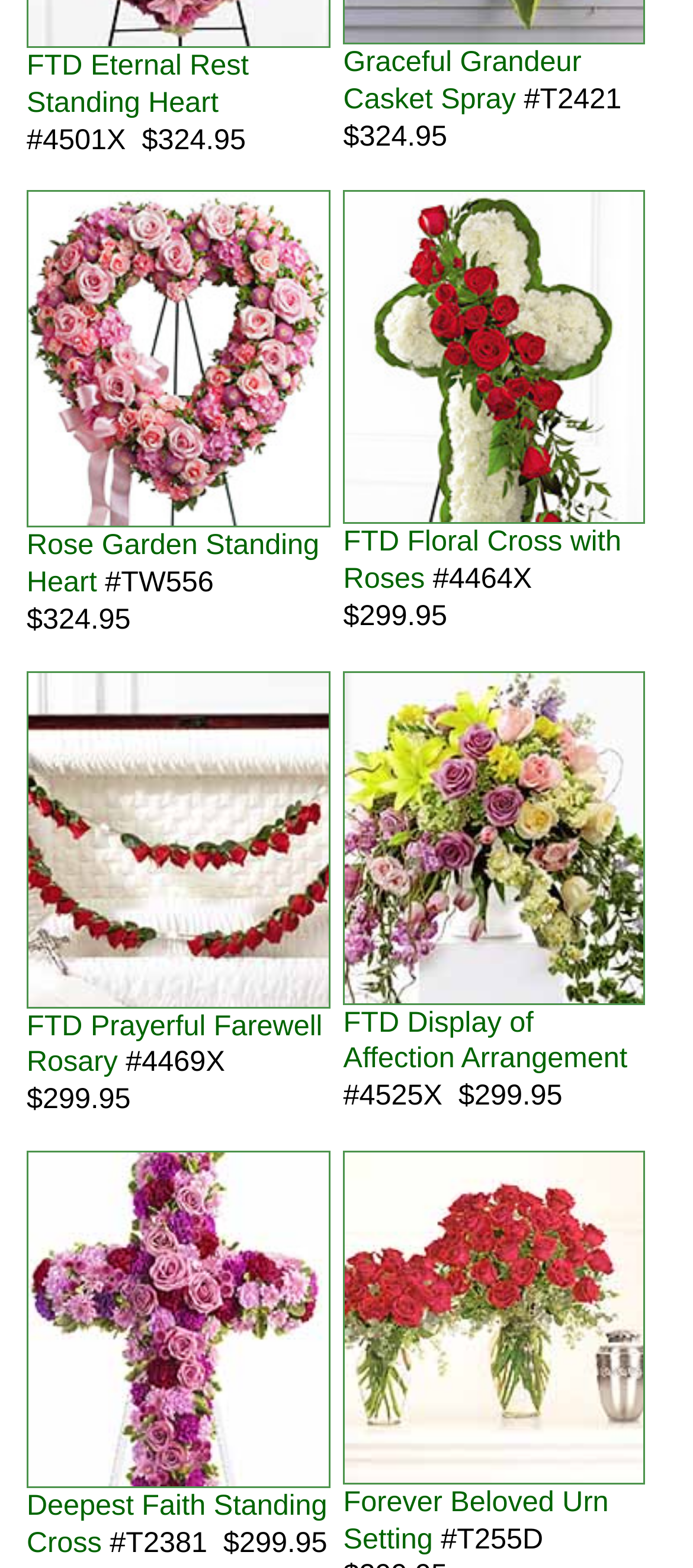What is the purpose of this webpage? Based on the image, give a response in one word or a short phrase.

To display funeral products